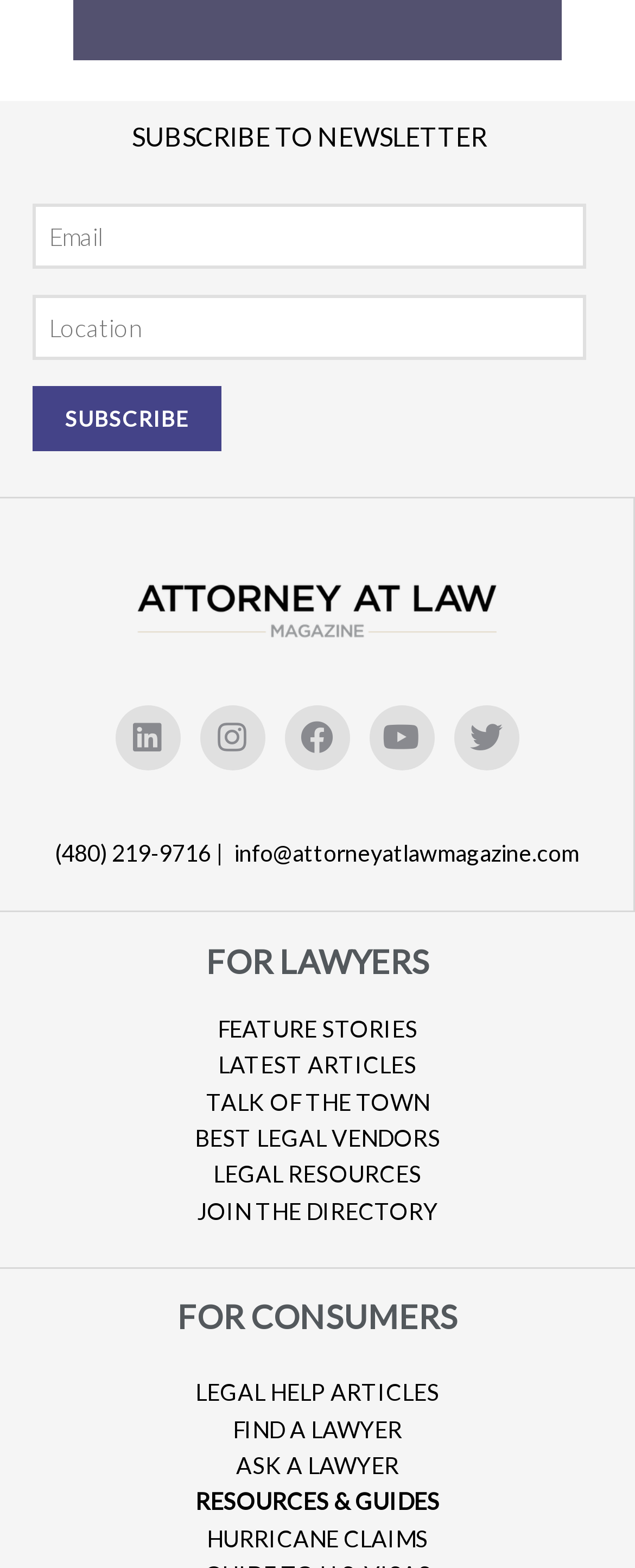What is the phone number mentioned on the webpage?
Please provide a comprehensive answer based on the contents of the image.

The phone number '(480) 219-9716' is mentioned on the webpage, and it is likely the contact number for the Attorney at Law Magazine.